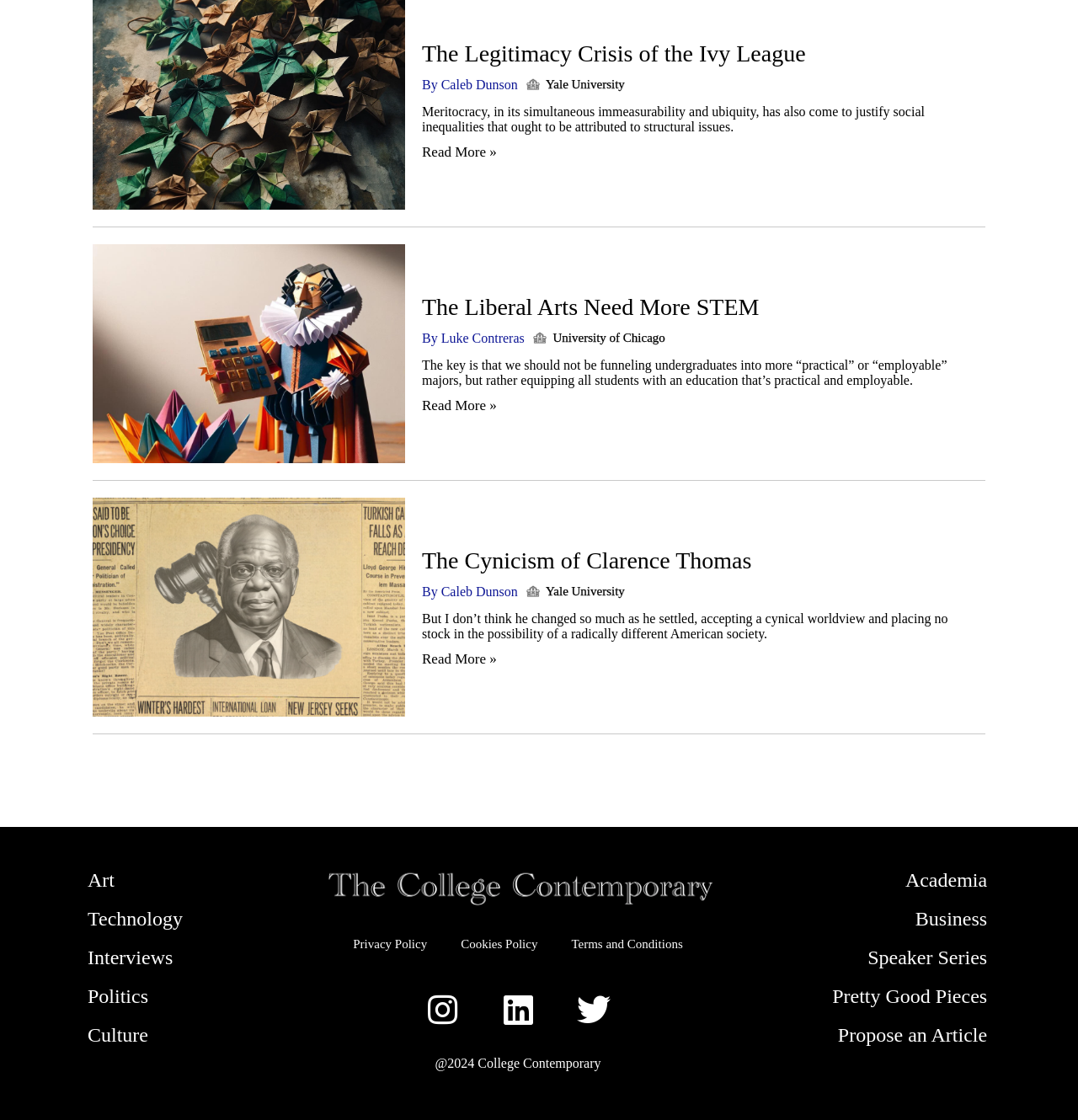Given the element description: "Privacy Policy", predict the bounding box coordinates of the UI element it refers to, using four float numbers between 0 and 1, i.e., [left, top, right, bottom].

[0.312, 0.825, 0.412, 0.86]